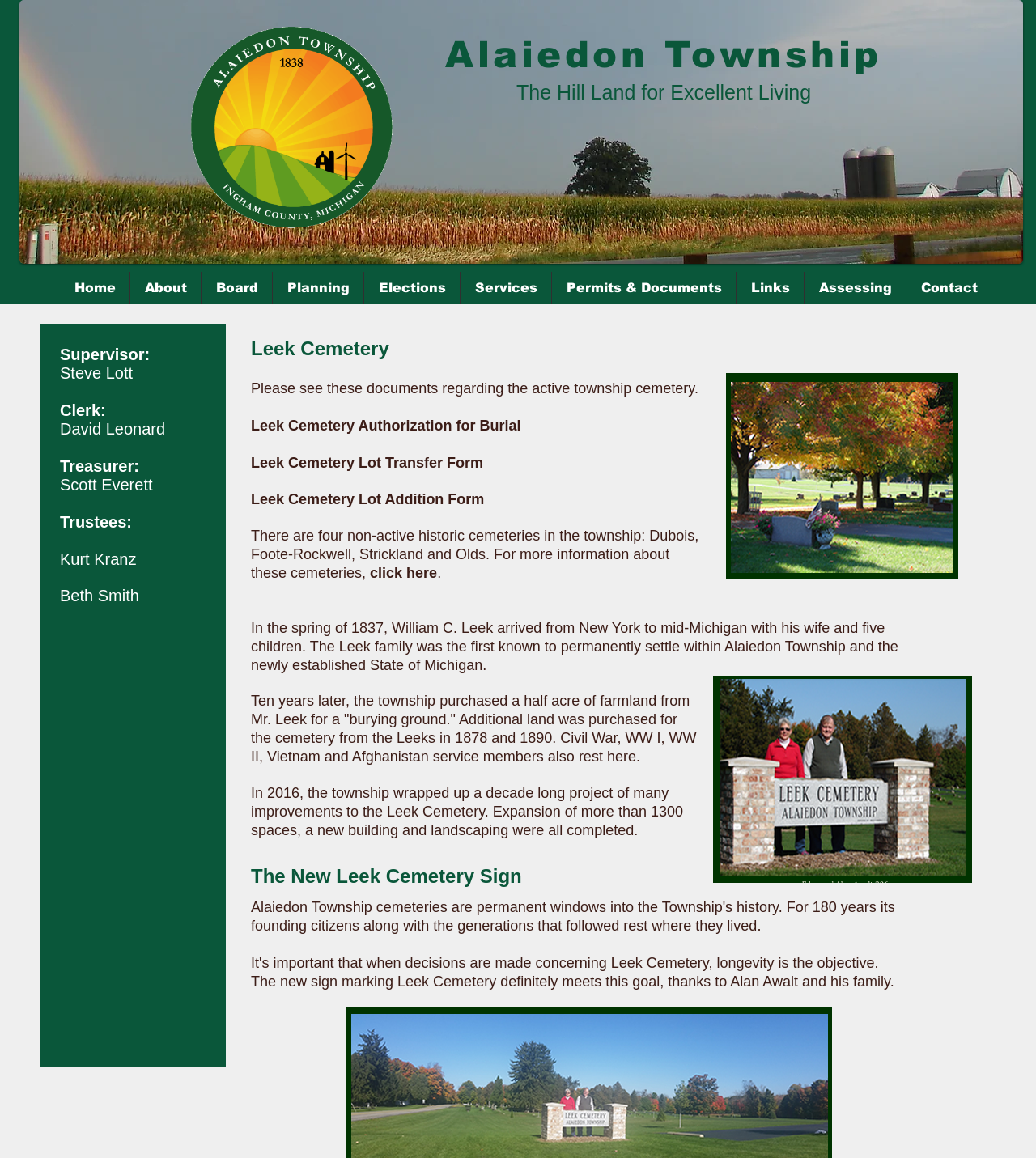Please give a short response to the question using one word or a phrase:
Who is the Supervisor of the township?

Steve Lott